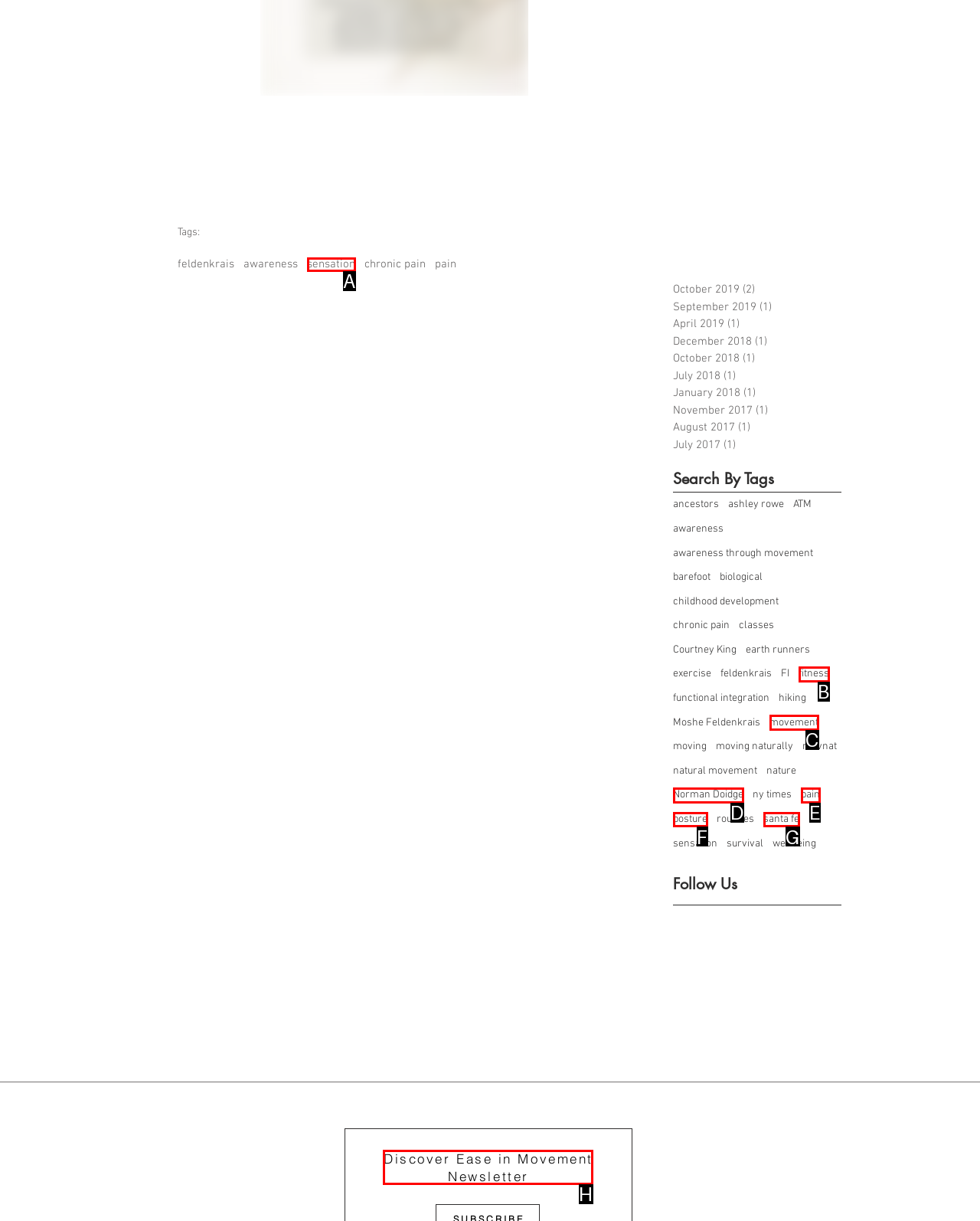Find the correct option to complete this instruction: Check the 'Discover Ease in Movement Newsletter'. Reply with the corresponding letter.

H